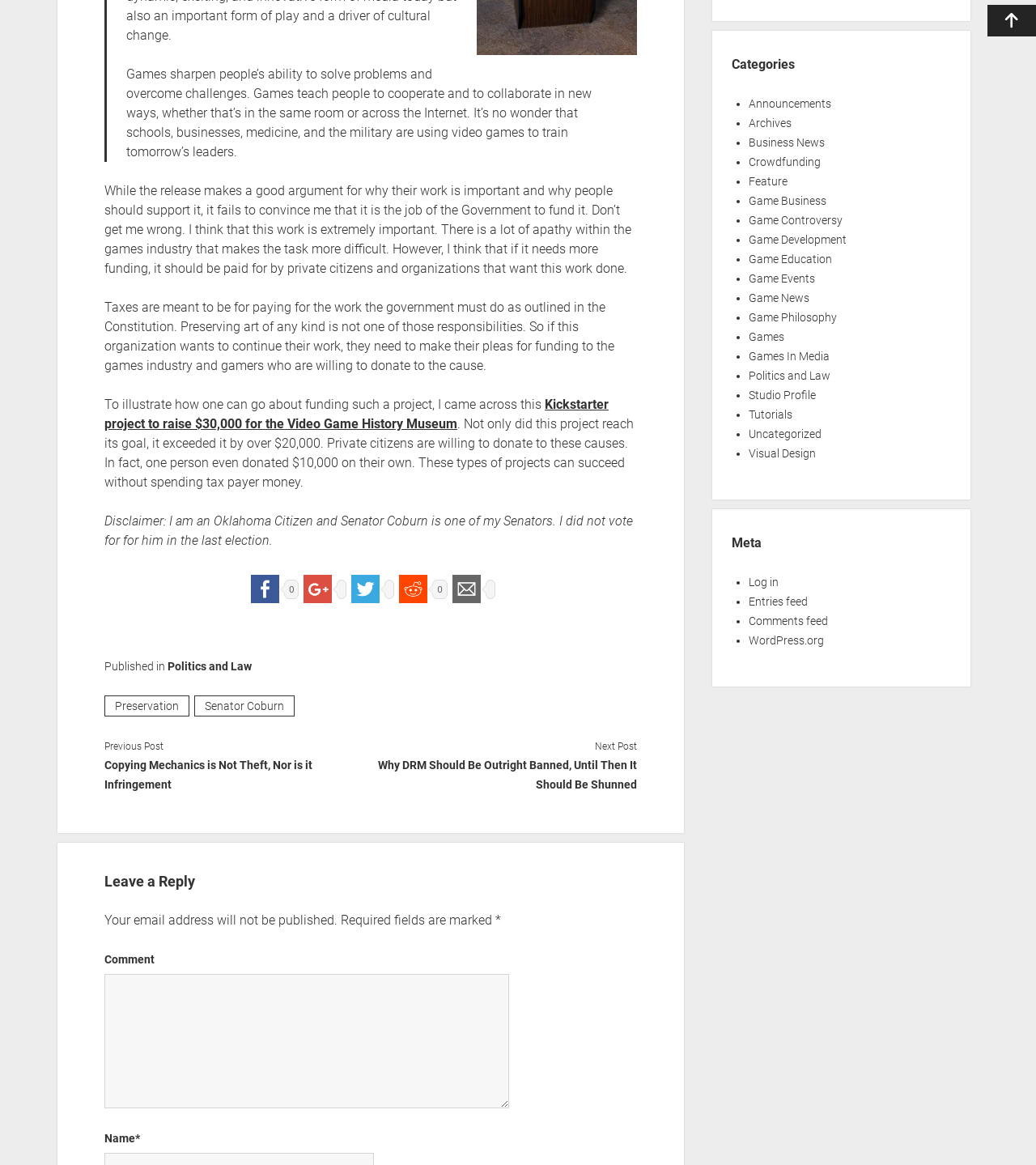What categories are listed on the webpage?
Based on the screenshot, give a detailed explanation to answer the question.

The webpage lists various categories related to games, including Announcements, Archives, Business News, Crowdfunding, Feature, Game Business, Game Controversy, Game Development, Game Education, Game Events, Game News, Game Philosophy, Games, Games In Media, Politics and Law, Studio Profile, Tutorials, Uncategorized, and Visual Design.